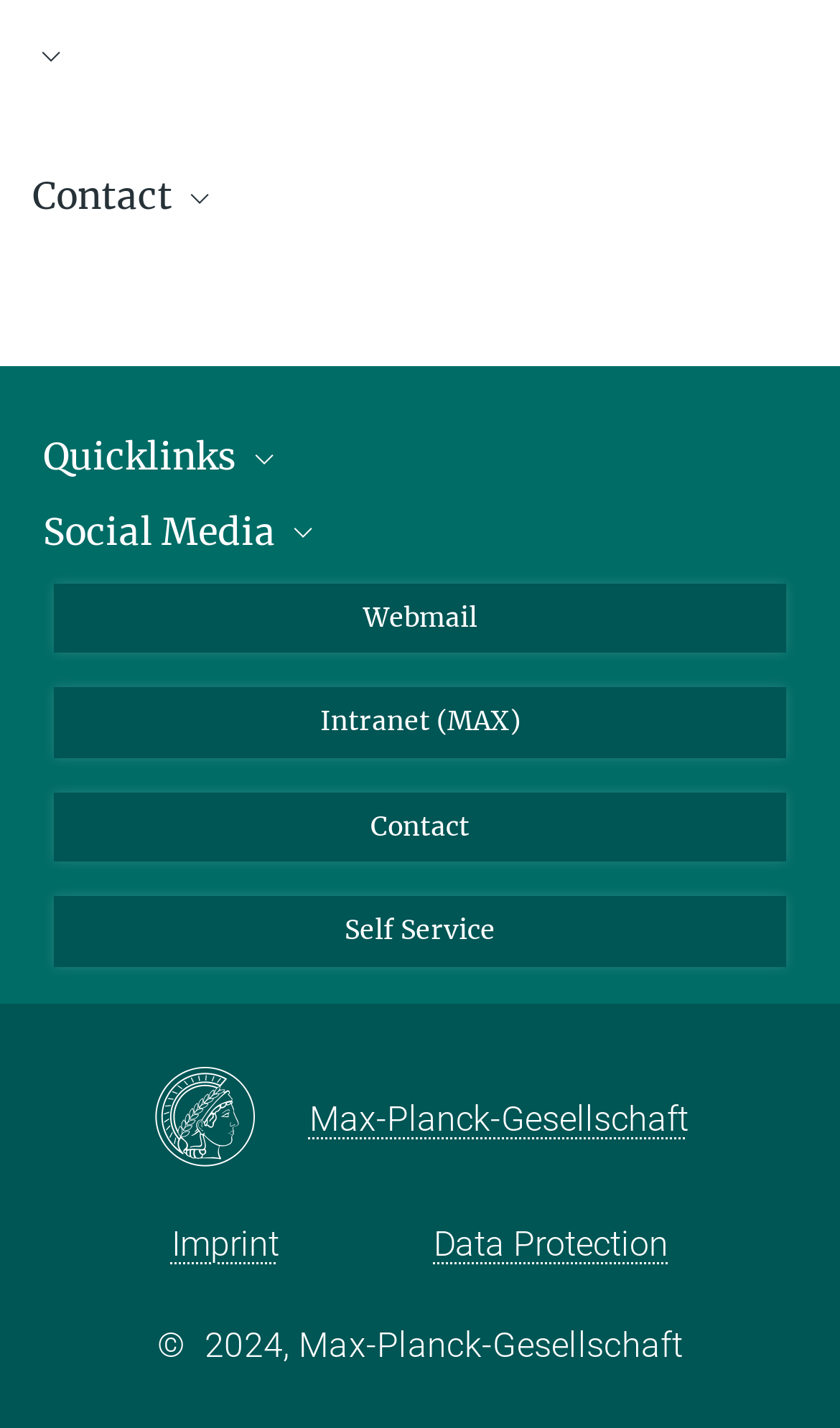Provide the bounding box coordinates for the specified HTML element described in this description: "Contact". The coordinates should be four float numbers ranging from 0 to 1, in the format [left, top, right, bottom].

[0.038, 0.122, 0.962, 0.153]